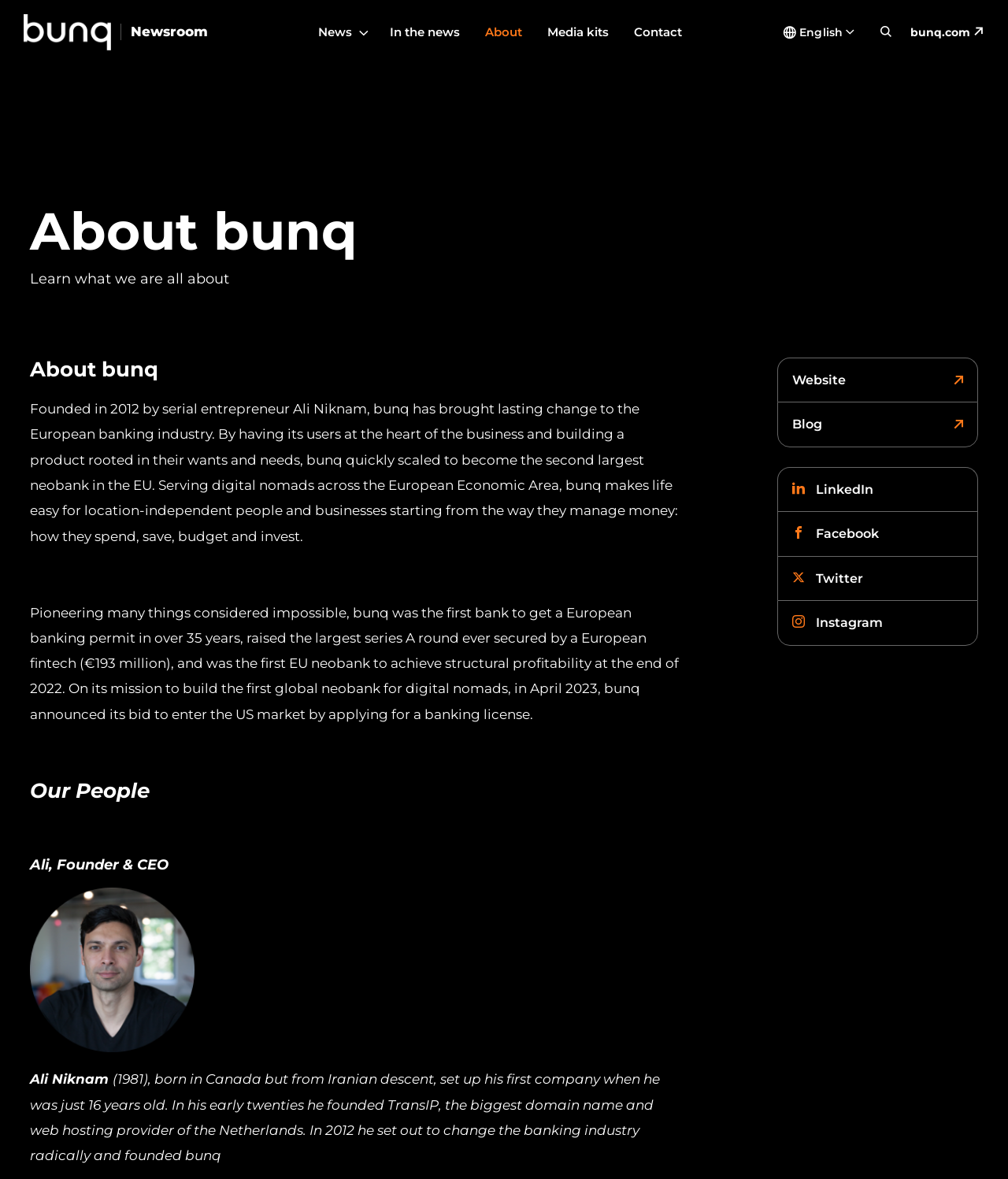Pinpoint the bounding box coordinates of the element you need to click to execute the following instruction: "Contact bunq". The bounding box should be represented by four float numbers between 0 and 1, in the format [left, top, right, bottom].

[0.629, 0.019, 0.677, 0.036]